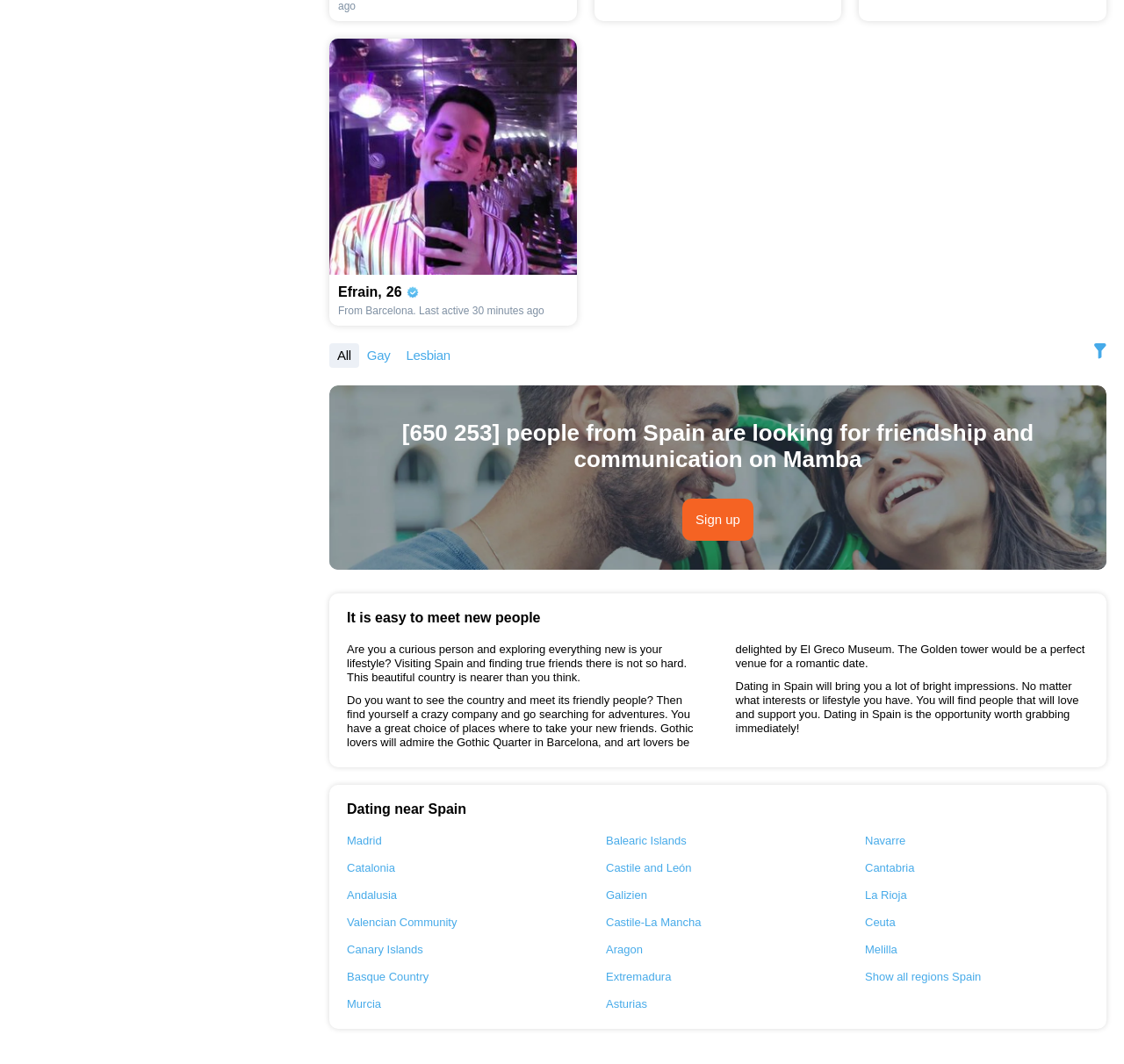How many regions in Spain are listed for dating?
Based on the visual details in the image, please answer the question thoroughly.

The webpage lists various regions in Spain for dating, which are Madrid, Catalonia, Andalusia, Valencian Community, Canary Islands, Basque Country, Murcia, Balearic Islands, Castile and León, Galizien, Castile-La Mancha, Aragon, Extremadura, Asturias, Navarre, Cantabria, La Rioja, Ceuta, and Melilla. Therefore, there are 19 regions in Spain listed for dating.